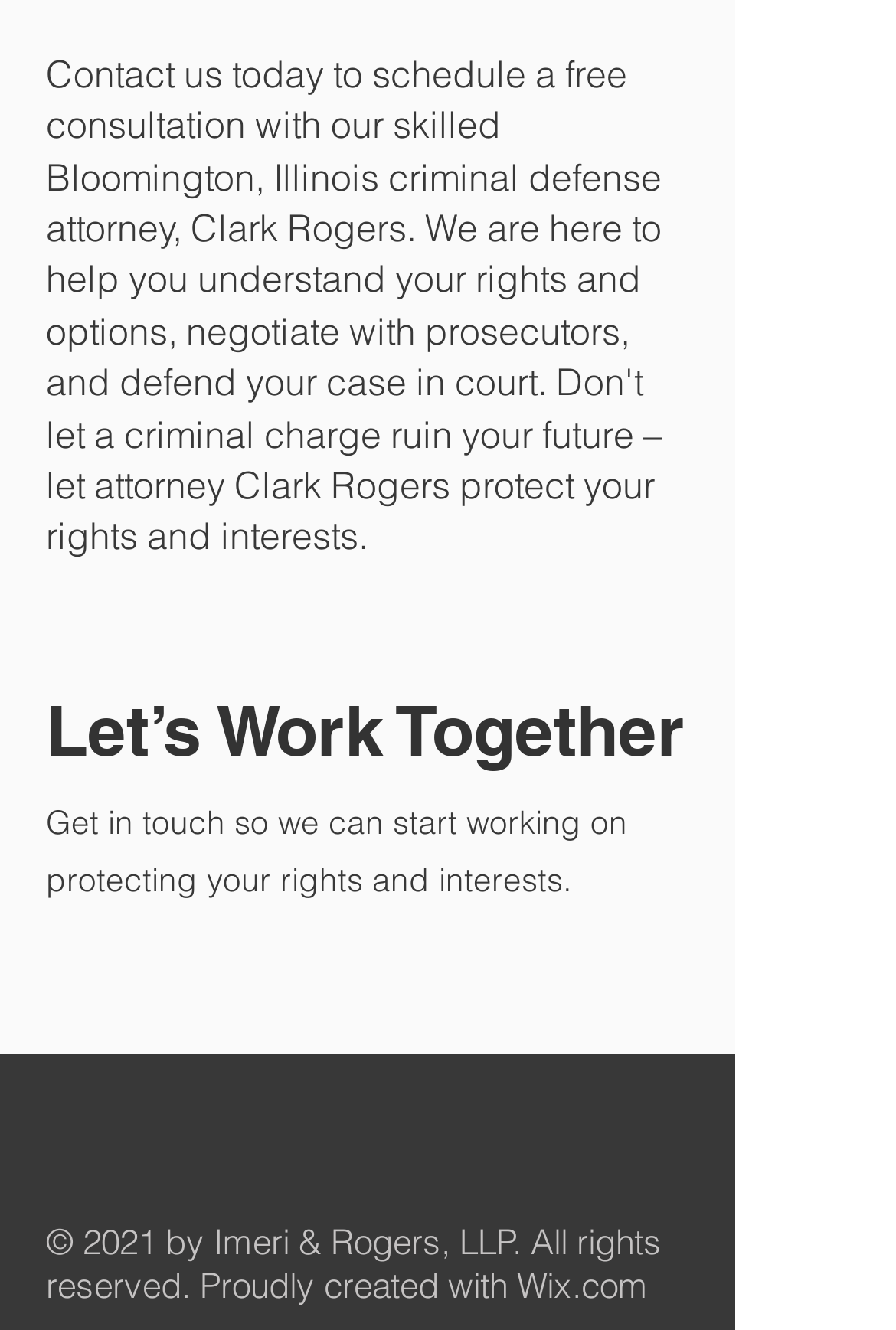Using the elements shown in the image, answer the question comprehensively: What is the name of the law firm?

The name of the law firm can be found at the bottom of the webpage, in the copyright section, which states '© 2021 by Imeri & Rogers, LLP. All rights reserved.'